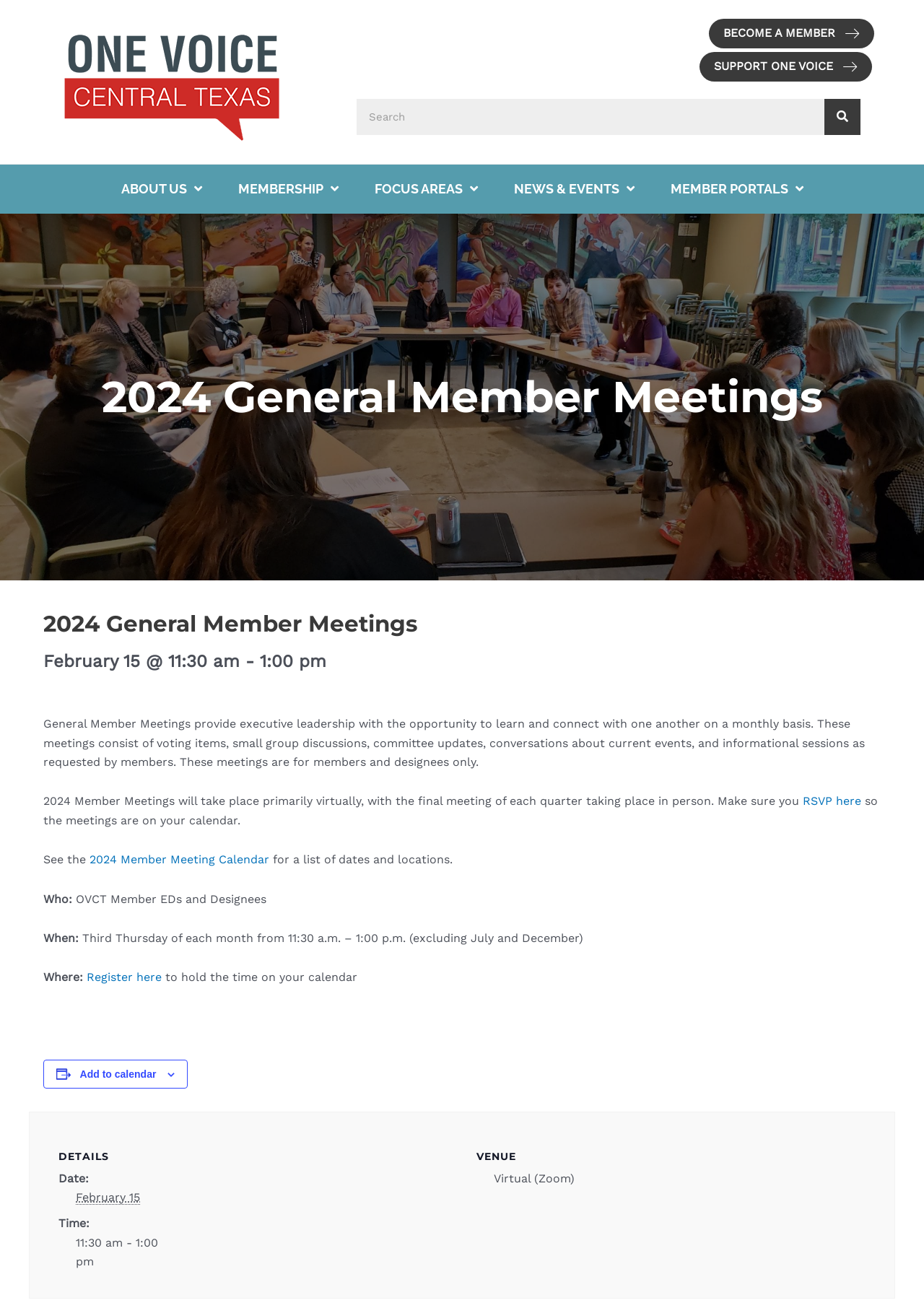Answer the following query with a single word or phrase:
What is the duration of General Member Meetings?

1.5 hours